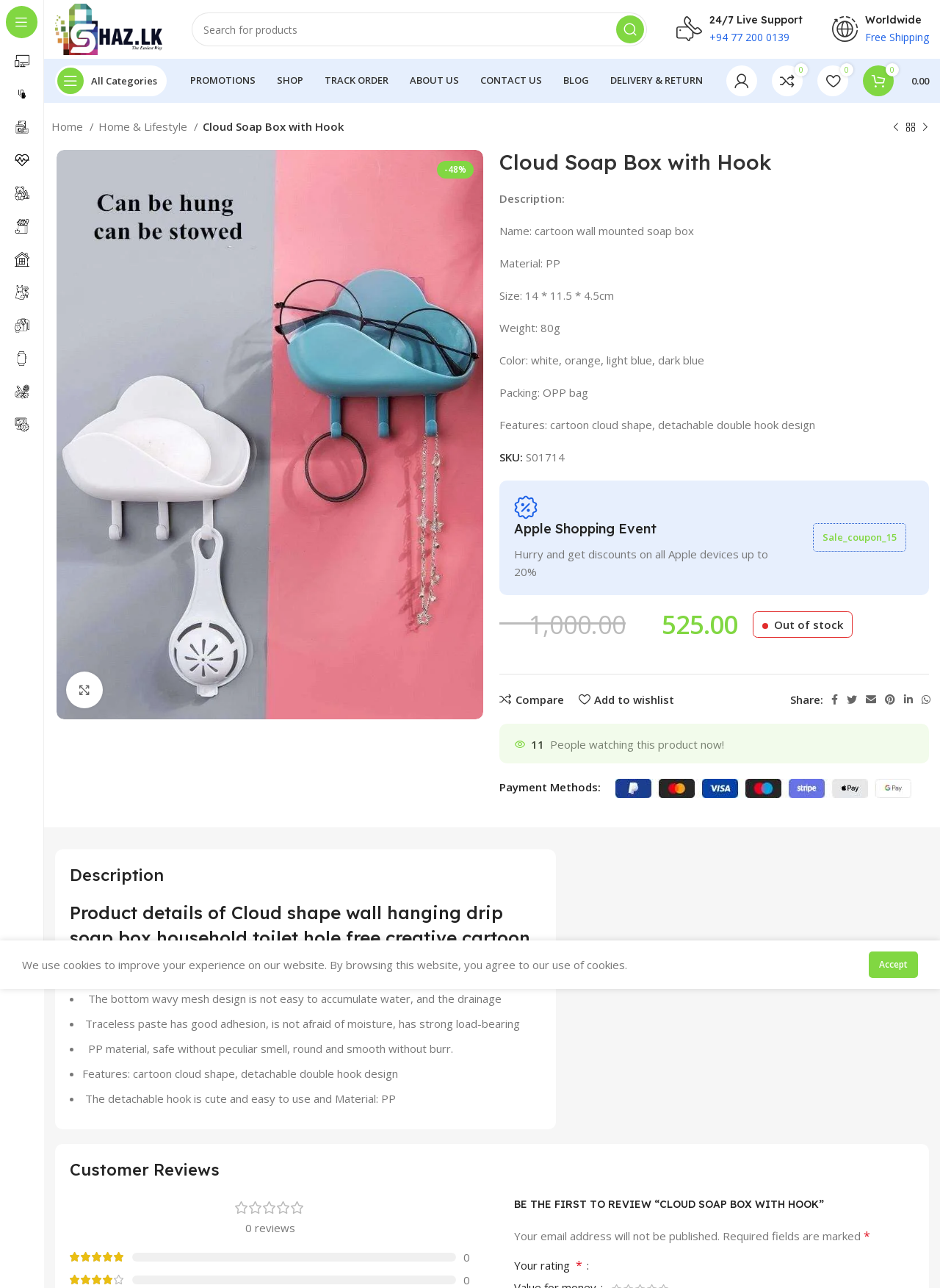Using floating point numbers between 0 and 1, provide the bounding box coordinates in the format (top-left x, top-left y, bottom-right x, bottom-right y). Locate the UI element described here: Men’s Fashion

[0.0, 0.24, 0.046, 0.265]